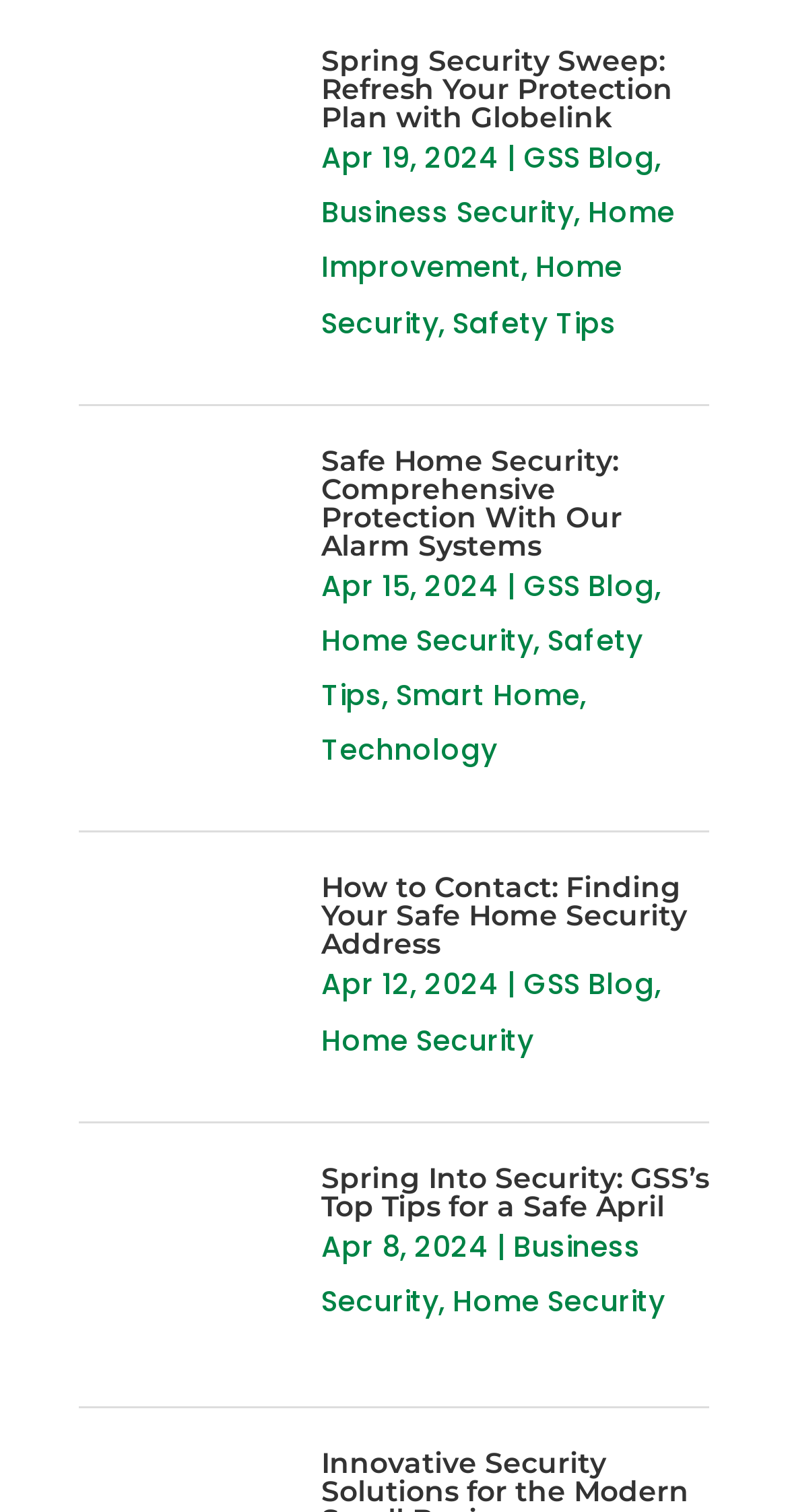How many links are in the first article?
Your answer should be a single word or phrase derived from the screenshot.

5